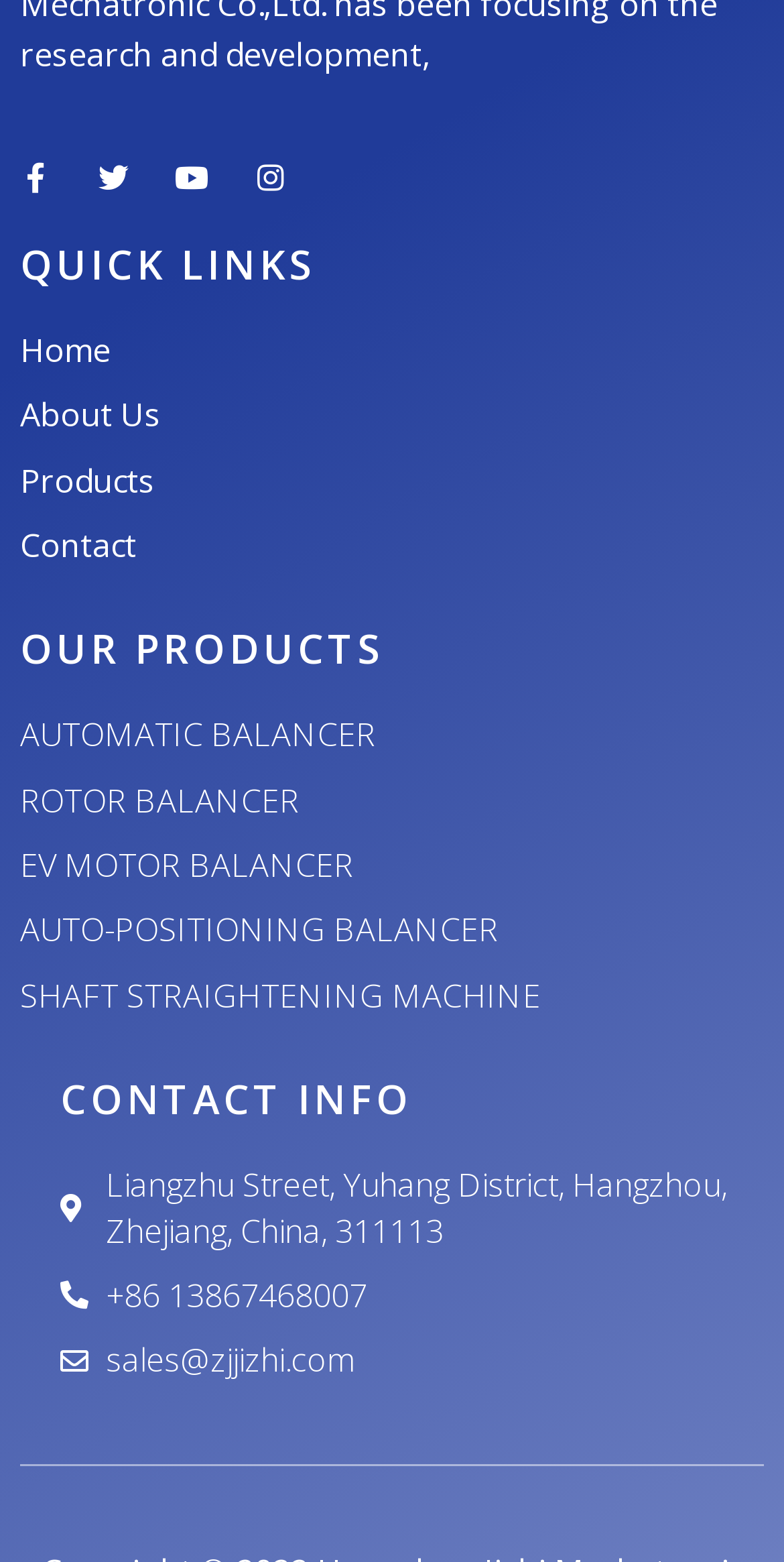Select the bounding box coordinates of the element I need to click to carry out the following instruction: "Get contact information".

[0.077, 0.684, 0.974, 0.725]